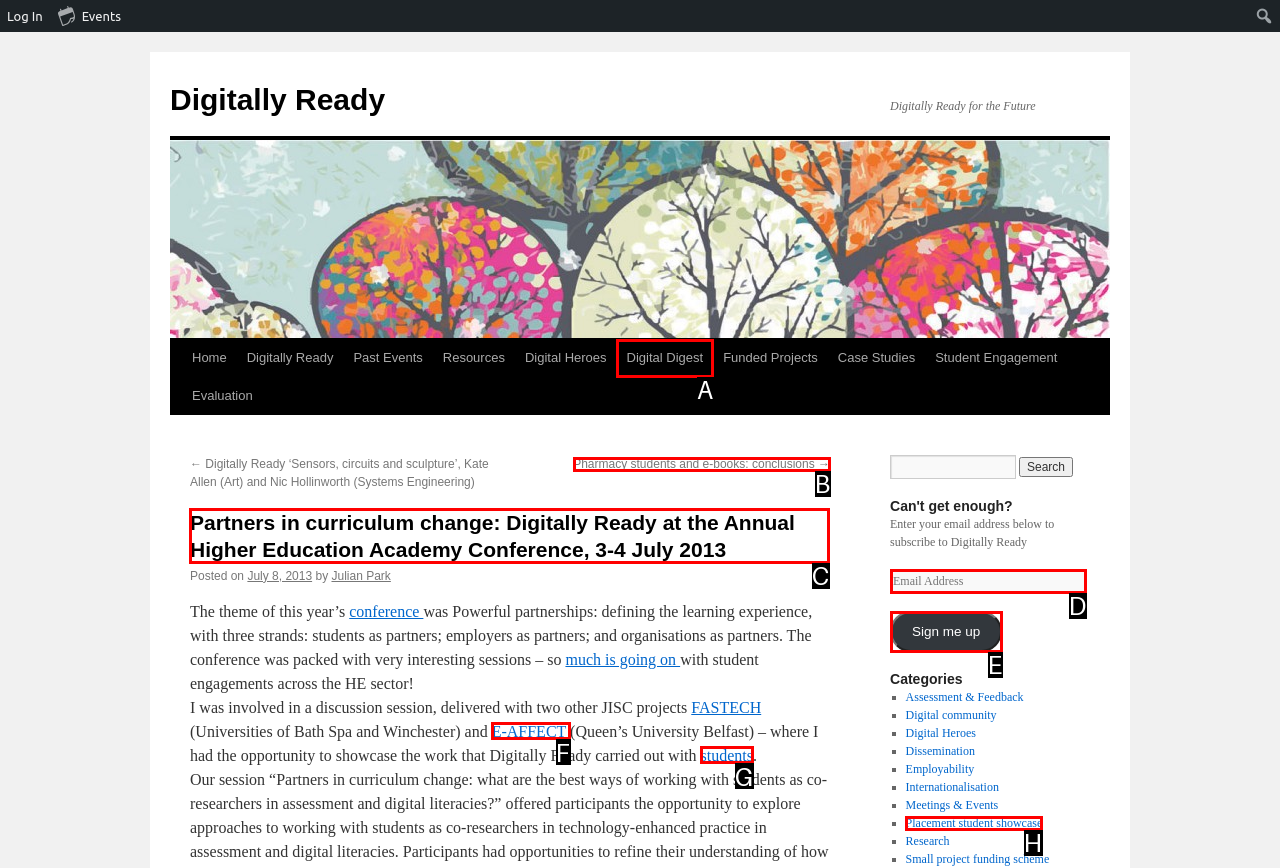Determine the appropriate lettered choice for the task: Read about the conference. Reply with the correct letter.

C